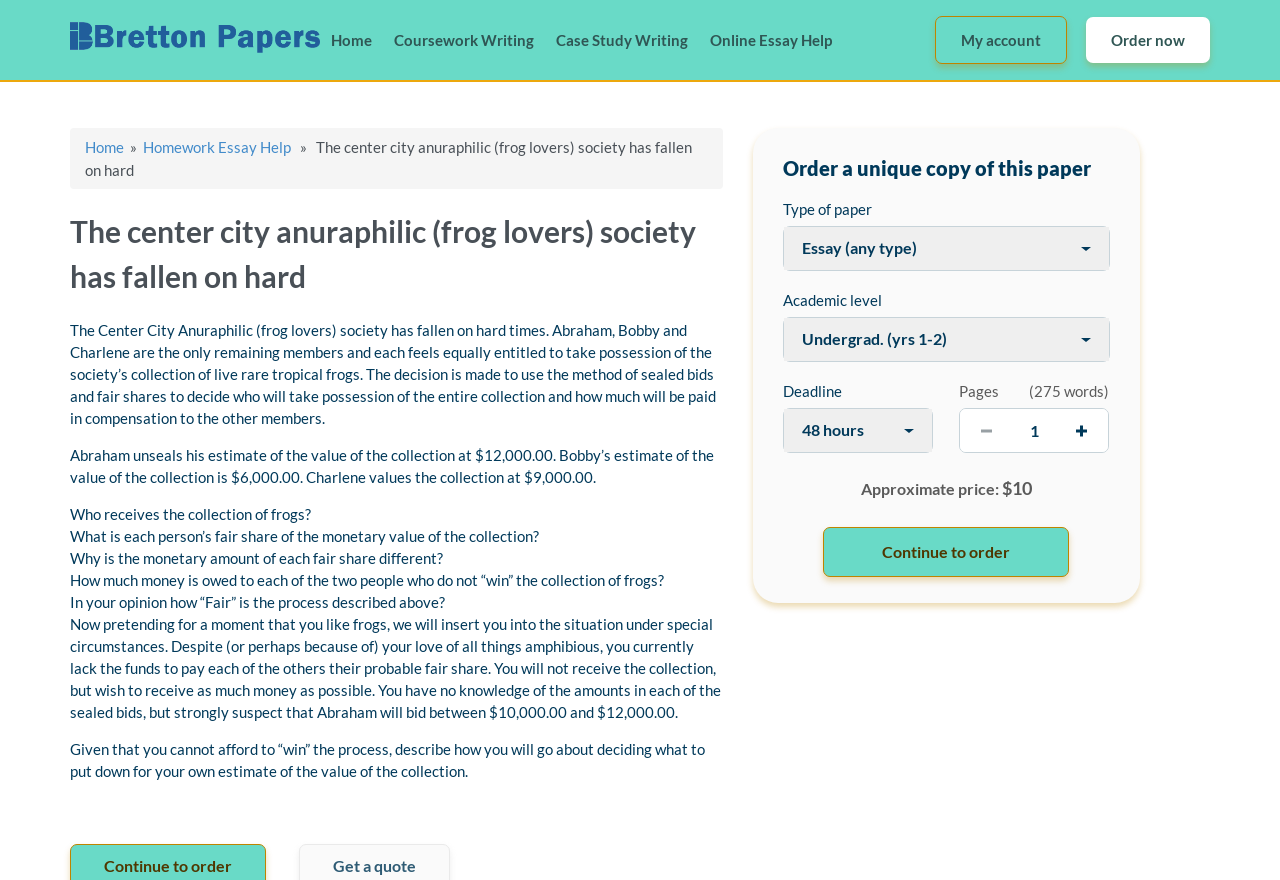What is the approximate price of the paper?
Answer the question with just one word or phrase using the image.

$10